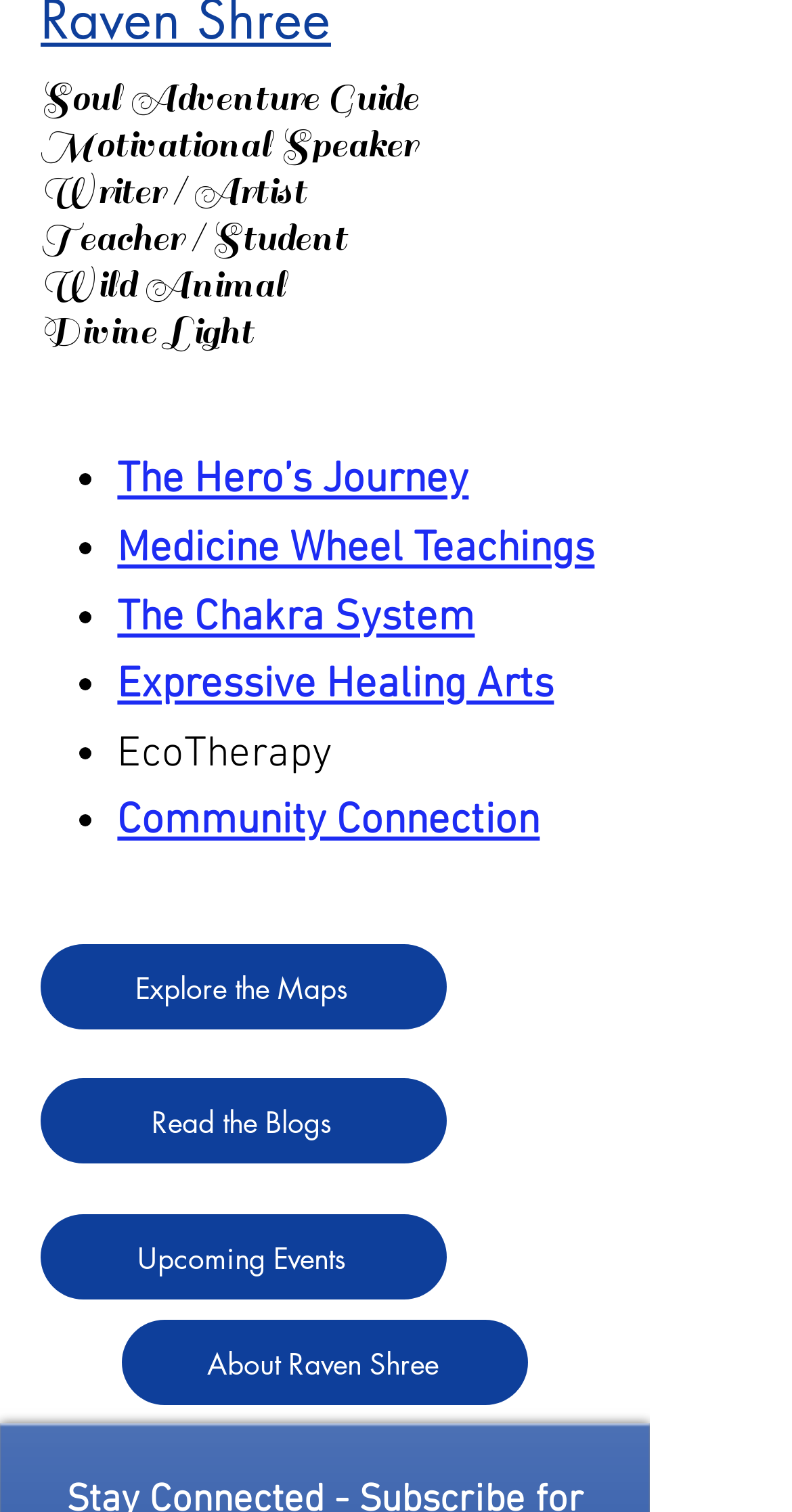Respond to the question below with a single word or phrase:
What is the last topic listed in the webpage?

Community Connection